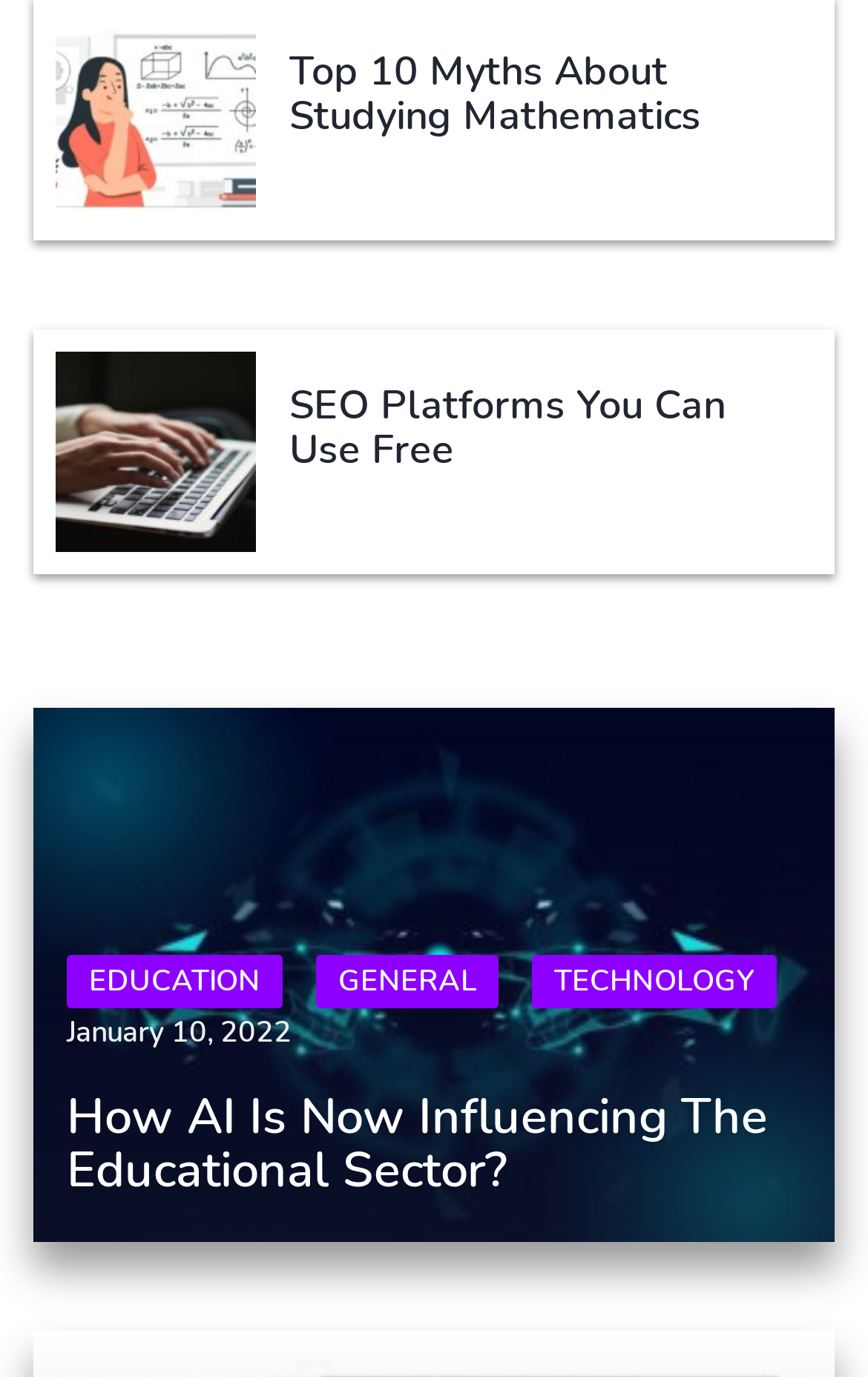Determine the bounding box coordinates for the region that must be clicked to execute the following instruction: "read the article published on January 10, 2022".

[0.077, 0.735, 0.336, 0.764]